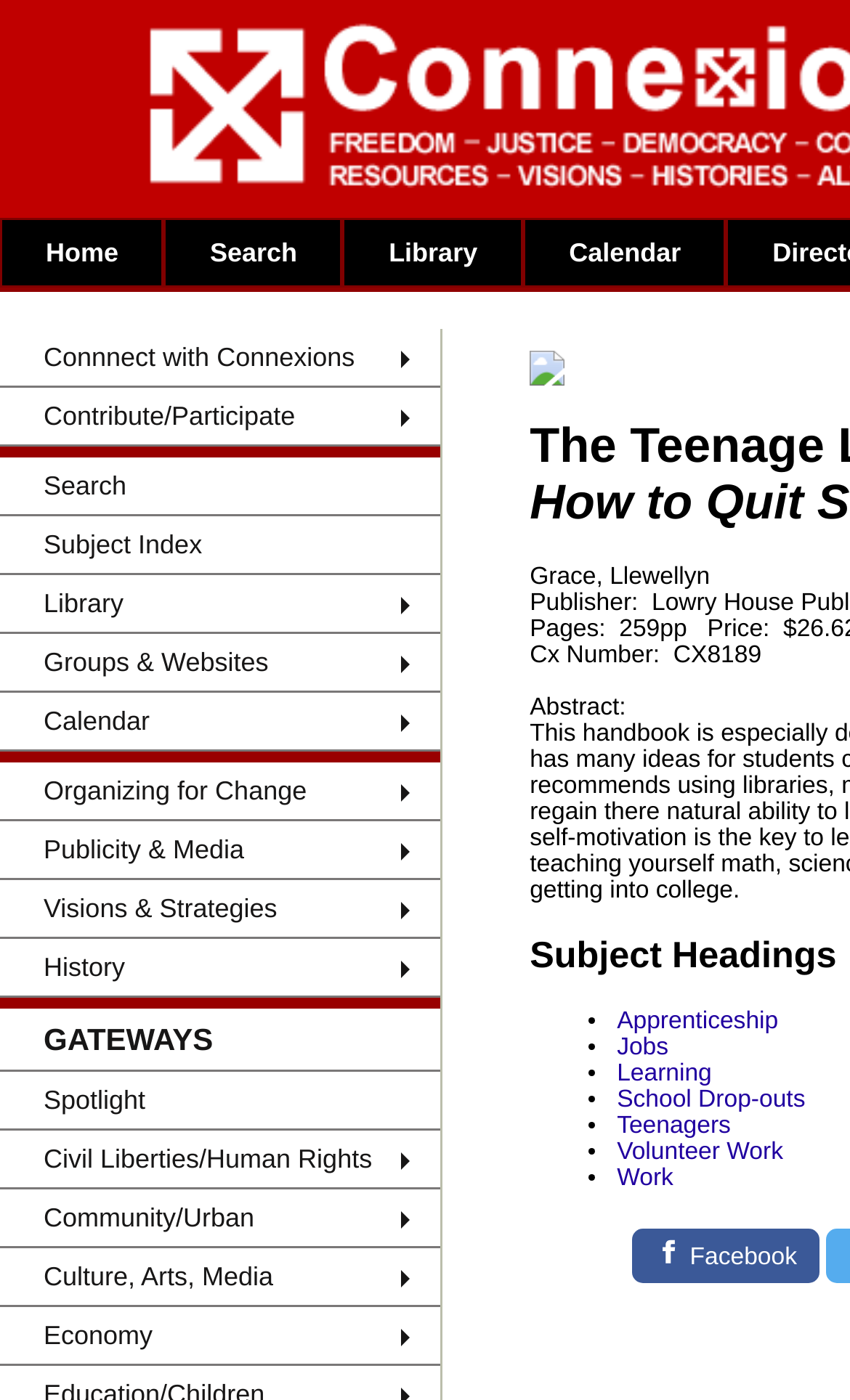Generate a thorough explanation of the webpage's elements.

The webpage is titled "The Teenage Liberation Handbook" and appears to be a resource hub for teenagers. At the top, there are three main sections: a navigation menu on the left, a search bar in the middle, and a series of links on the right.

The navigation menu on the left is divided into several categories, including "Home", "Search", "Library", "Calendar", and others. Each category has a list of sub-links, such as "Subject Index", "Title Index A-Z", and "Author Index A-Z" under the "Library" category.

On the right side of the top section, there are links to various resources, including "Connexions Archive", "Languages Index", and "Spotlight: Most Popular". Below this section, there is a large block of links organized into categories such as "Community/Urban", "Culture, Arts, Media", and "Economy".

In the main content area, there is a section dedicated to a specific resource, "Cx Number: CX8189", with an abstract and a list of related topics, including "Apprenticeship", "Jobs", "Learning", and "Volunteer Work". Each topic has a bullet point and a link to further information.

At the bottom of the page, there is a link to "Facebook" and an image, although the image is not described.

Overall, the webpage appears to be a comprehensive resource for teenagers, providing access to a wide range of information and resources on various topics.